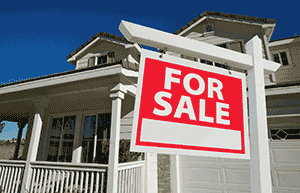What may motivate homeowners to sell their properties?
Your answer should be a single word or phrase derived from the screenshot.

Current market trends